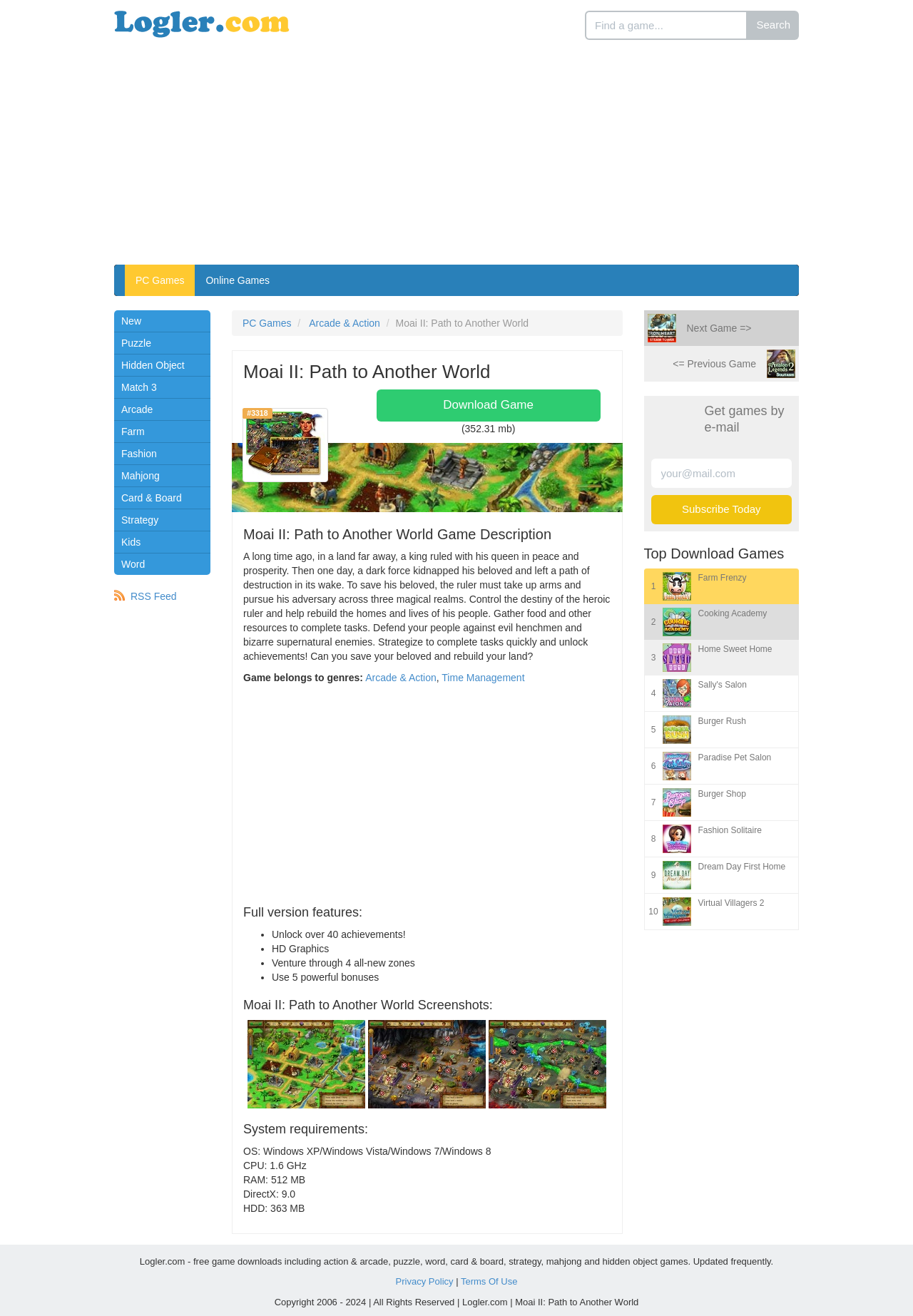Can you determine the bounding box coordinates of the area that needs to be clicked to fulfill the following instruction: "Download Moai II: Path to Another World game"?

[0.412, 0.296, 0.657, 0.32]